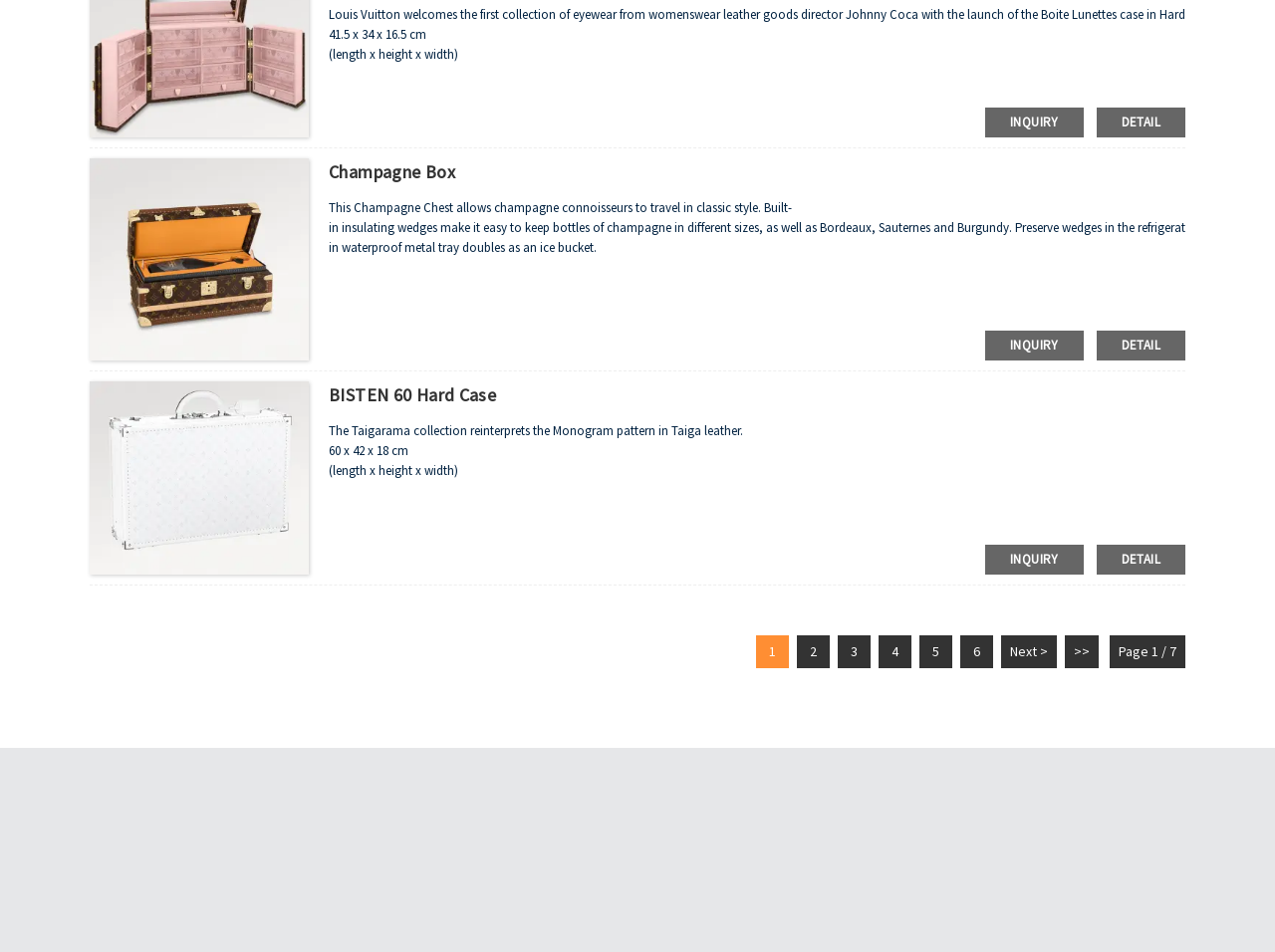What is the closure type of the BISTEN 60 Hard Case?
Please provide a comprehensive answer based on the contents of the image.

The closure type of the BISTEN 60 Hard Case is mentioned in the description of the figure element, which is a lock closure.